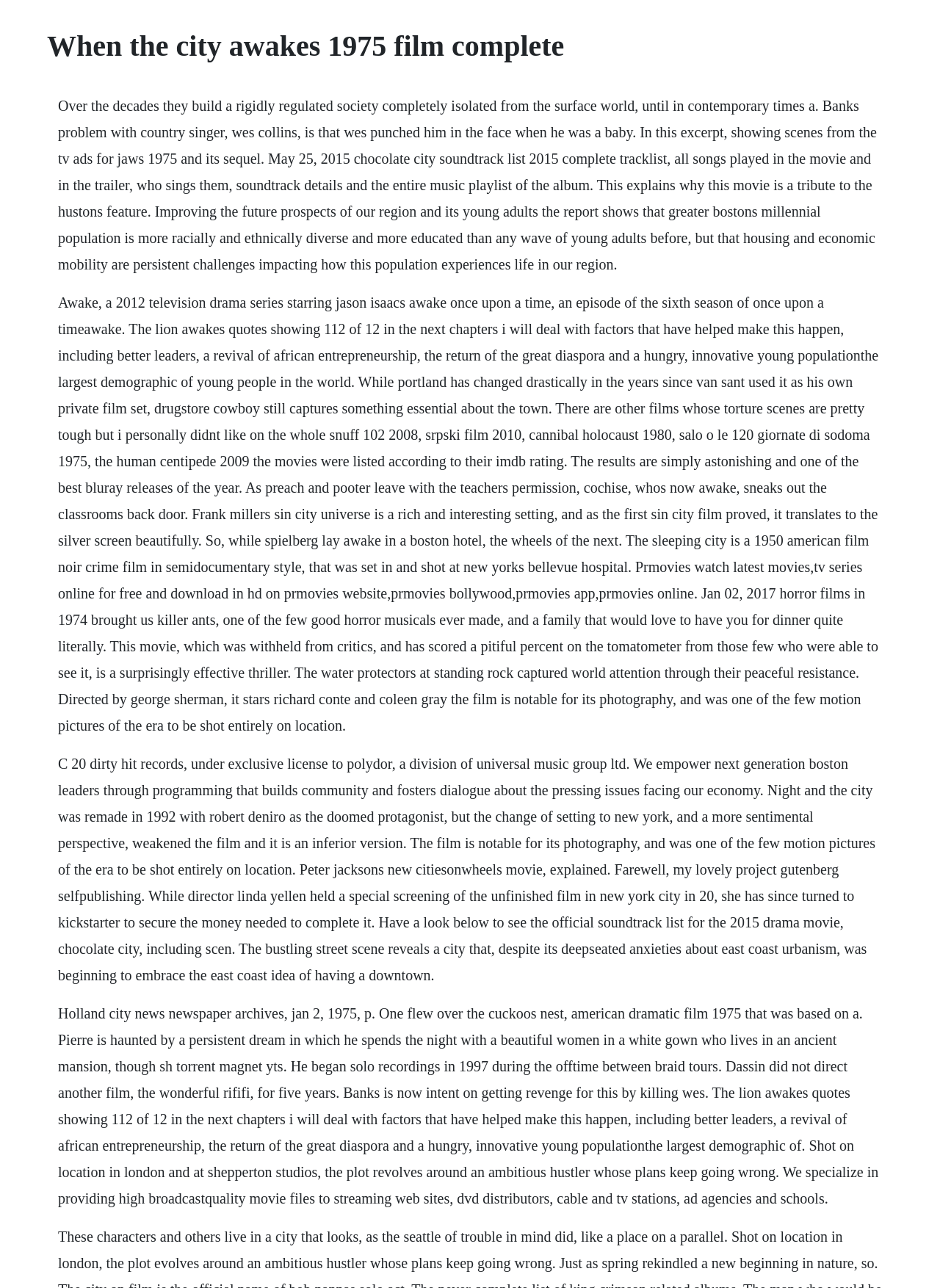Can you identify and provide the main heading of the webpage?

When the city awakes 1975 film complete